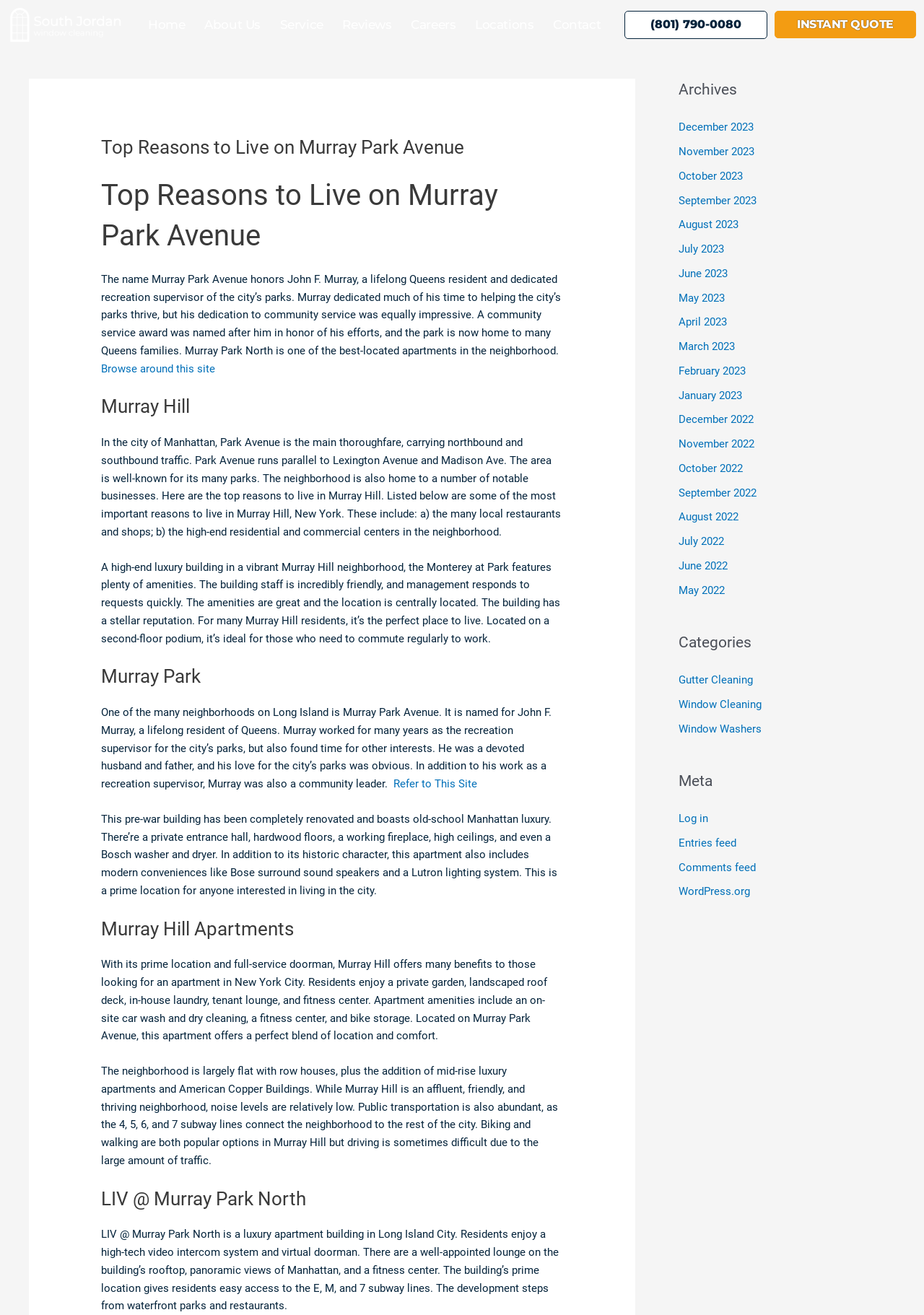Determine the bounding box coordinates of the target area to click to execute the following instruction: "Get an instant quote."

[0.838, 0.008, 0.992, 0.029]